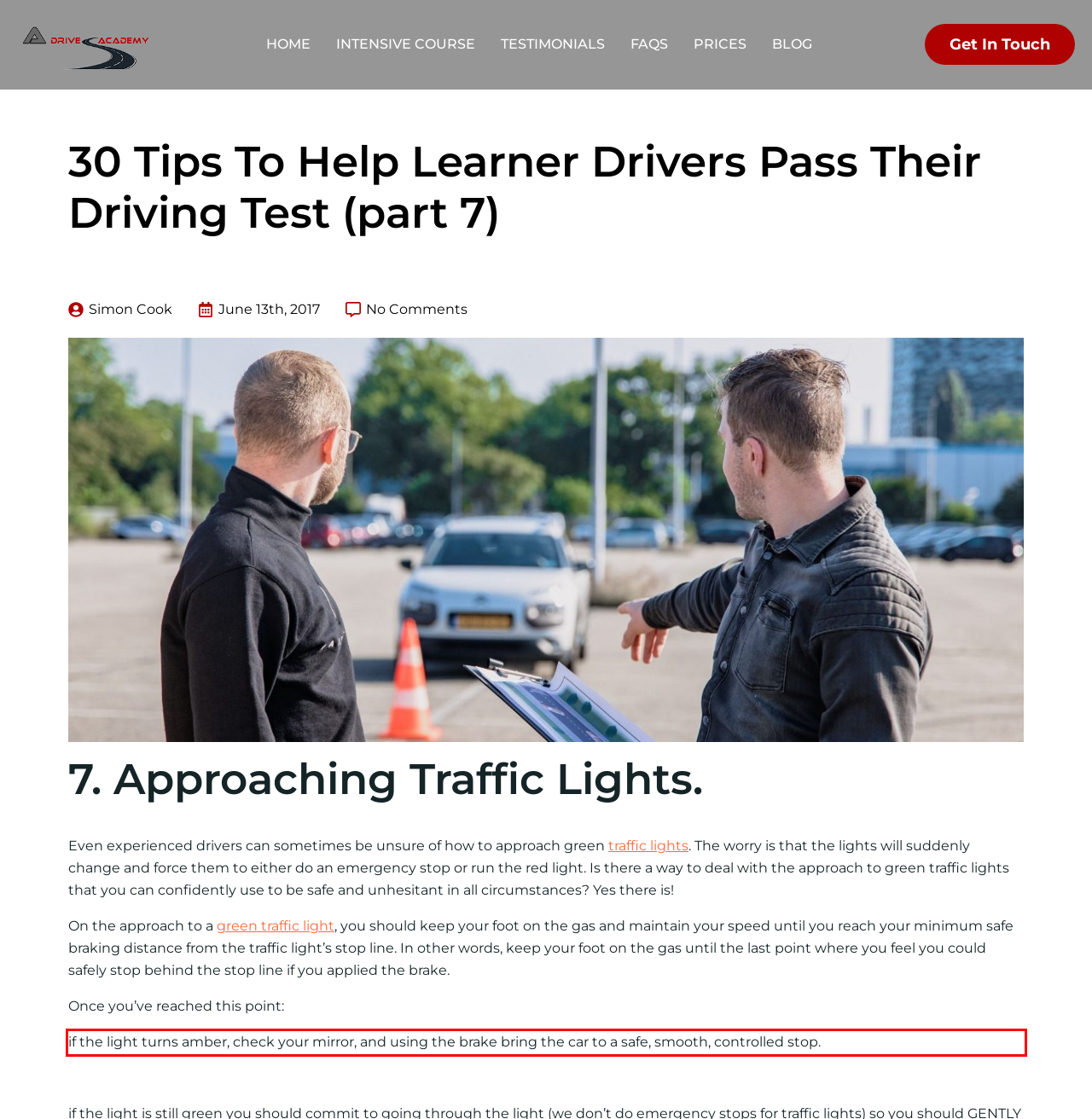Observe the screenshot of the webpage that includes a red rectangle bounding box. Conduct OCR on the content inside this red bounding box and generate the text.

if the light turns amber, check your mirror, and using the brake bring the car to a safe, smooth, controlled stop.